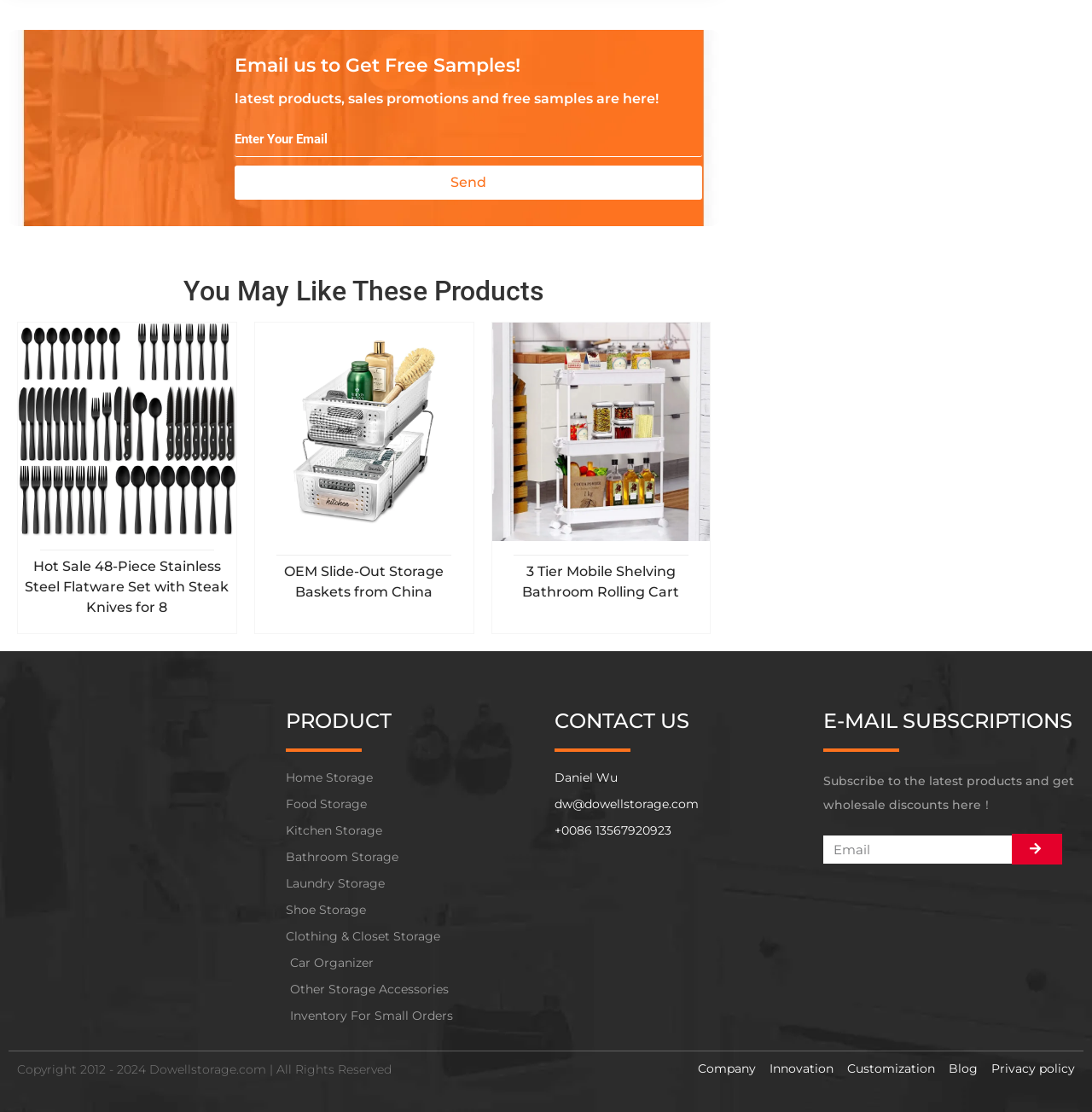What type of products are featured on this webpage?
Using the image provided, answer with just one word or phrase.

Storage products